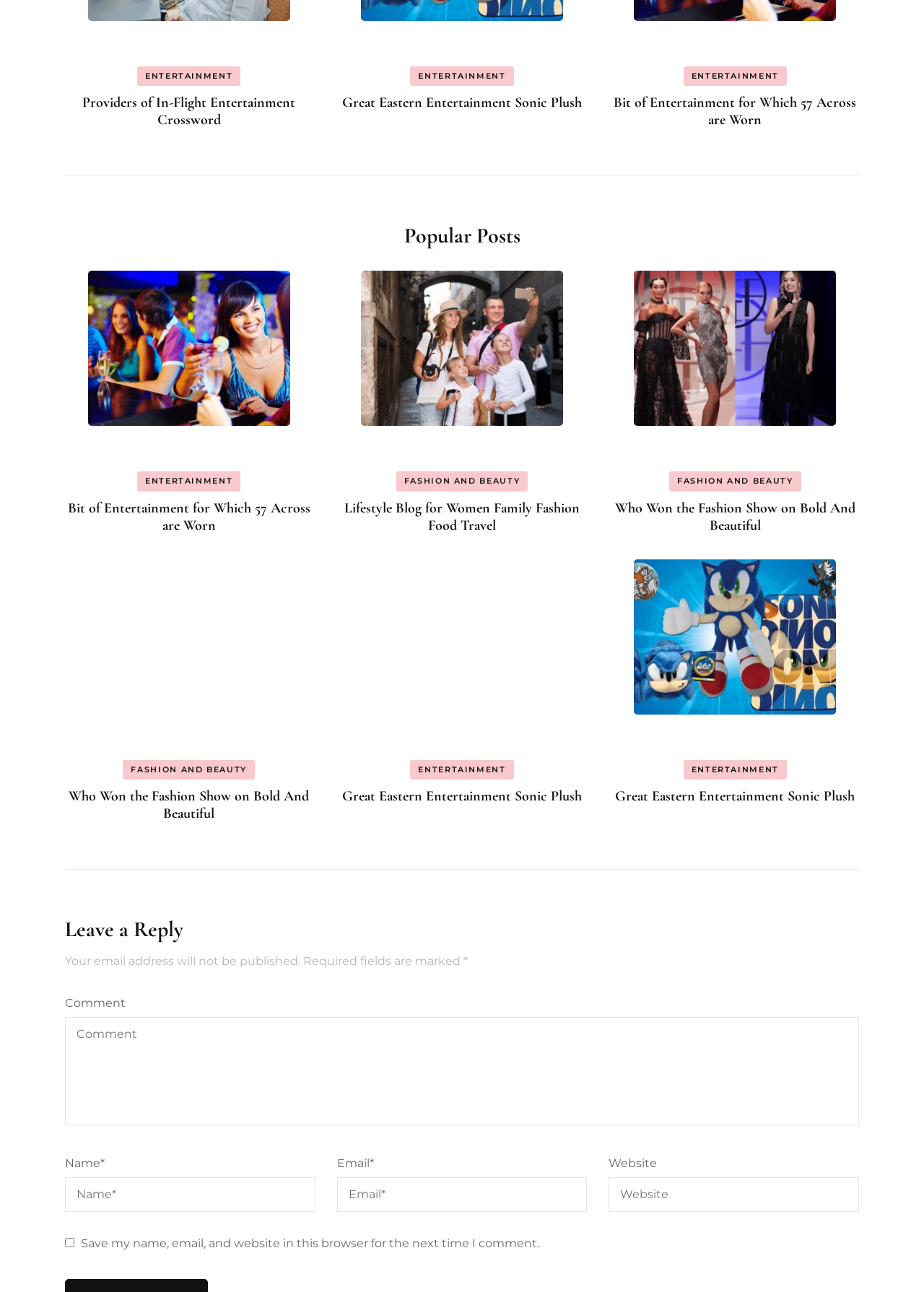Determine the bounding box coordinates for the region that must be clicked to execute the following instruction: "Type a comment in the 'Comment' textbox".

[0.07, 0.787, 0.93, 0.871]